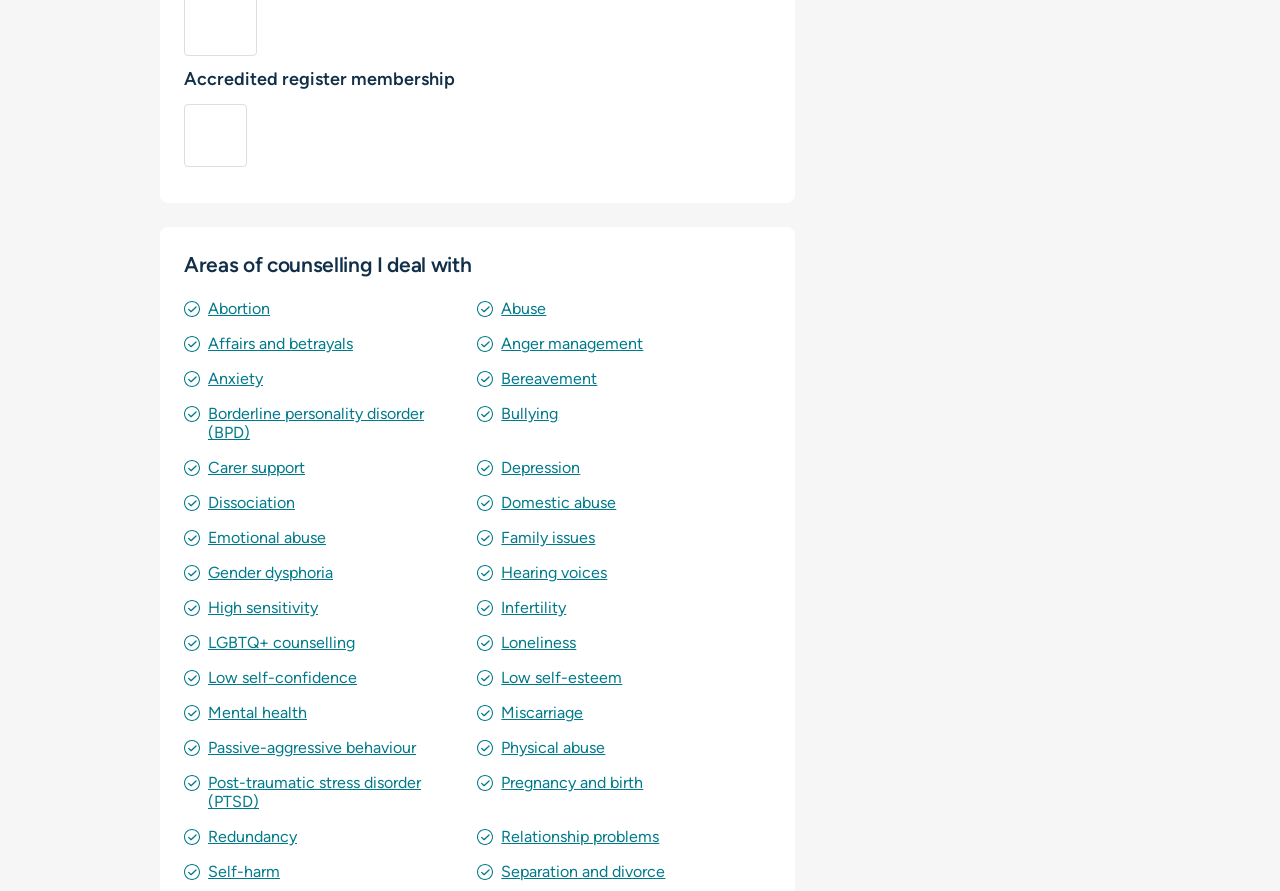Locate the bounding box coordinates of the element you need to click to accomplish the task described by this instruction: "Get information about Depression counselling".

[0.392, 0.514, 0.453, 0.536]